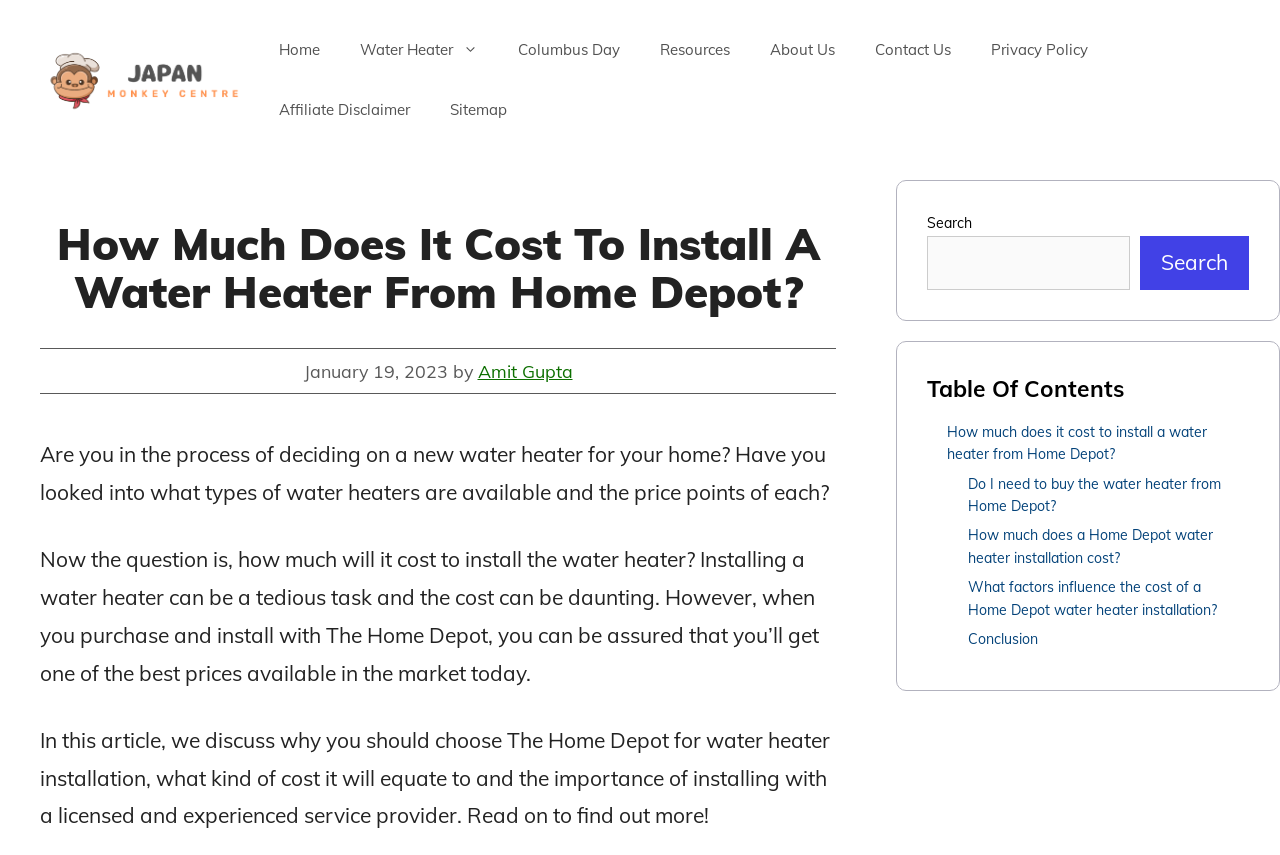Locate and extract the text of the main heading on the webpage.

How Much Does It Cost To Install A Water Heater From Home Depot?